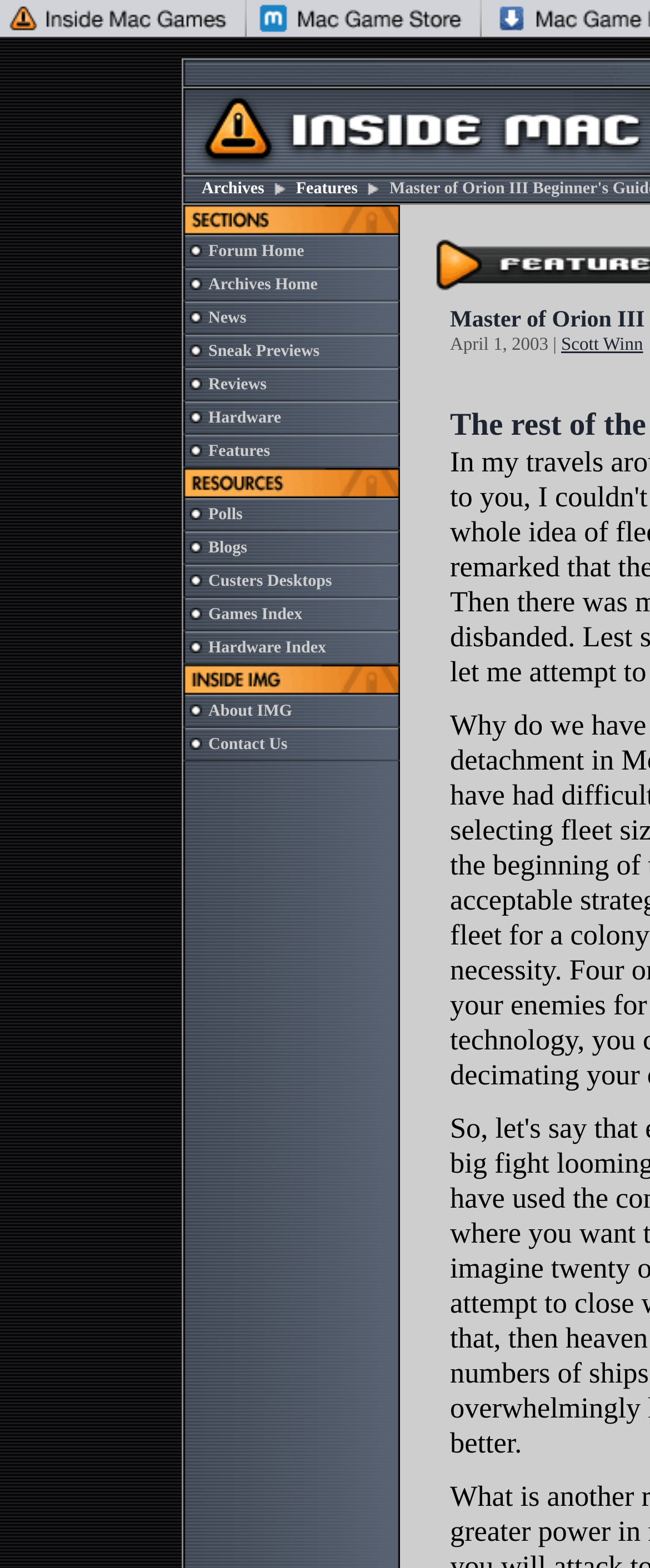What is the purpose of the images in the table cells?
Could you answer the question in a detailed manner, providing as much information as possible?

The images in the table cells appear to be decorative, adding visual appeal to the webpage rather than conveying specific information. They do not seem to be functional or interactive.